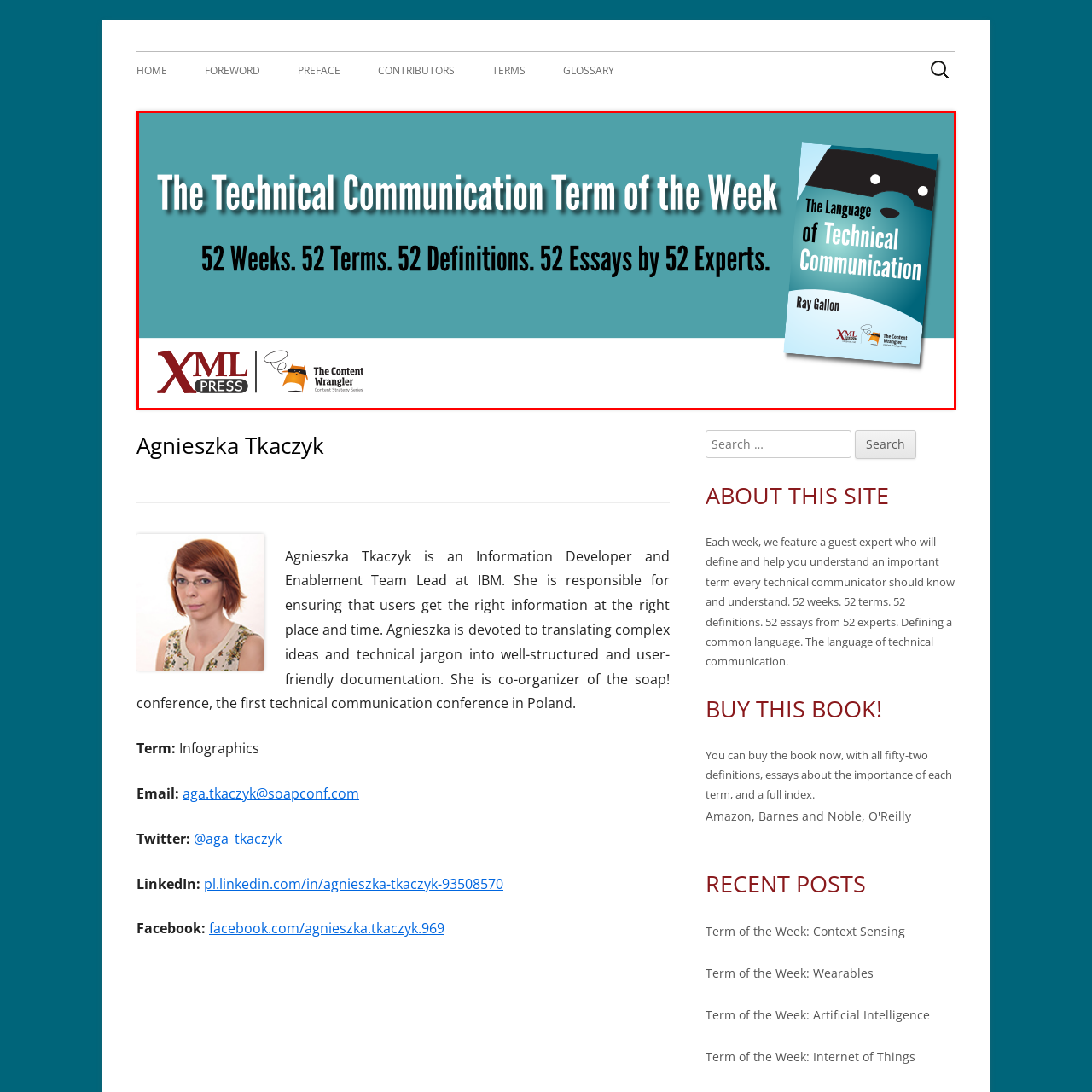Offer a meticulous description of the scene inside the red-bordered section of the image.

The image highlights a promotional banner for "The Language of Technical Communication," emphasizing the concept of a weekly exploration of technical communication terms. It states, "The Technical Communication Term of the Week" prominently, capturing attention with its bold font. Below this, it outlines the format: "52 Weeks. 52 Terms. 52 Definitions. 52 Essays by 52 Experts," suggesting a comprehensive resource for those in the field. The design features a visually appealing layout with a book cover illustration, resonating with readers interested in technical communication literature. The branding for XML Press and The Content Wrangler is also displayed, indicating their involvement in publishing and content strategy within the technical communication space.